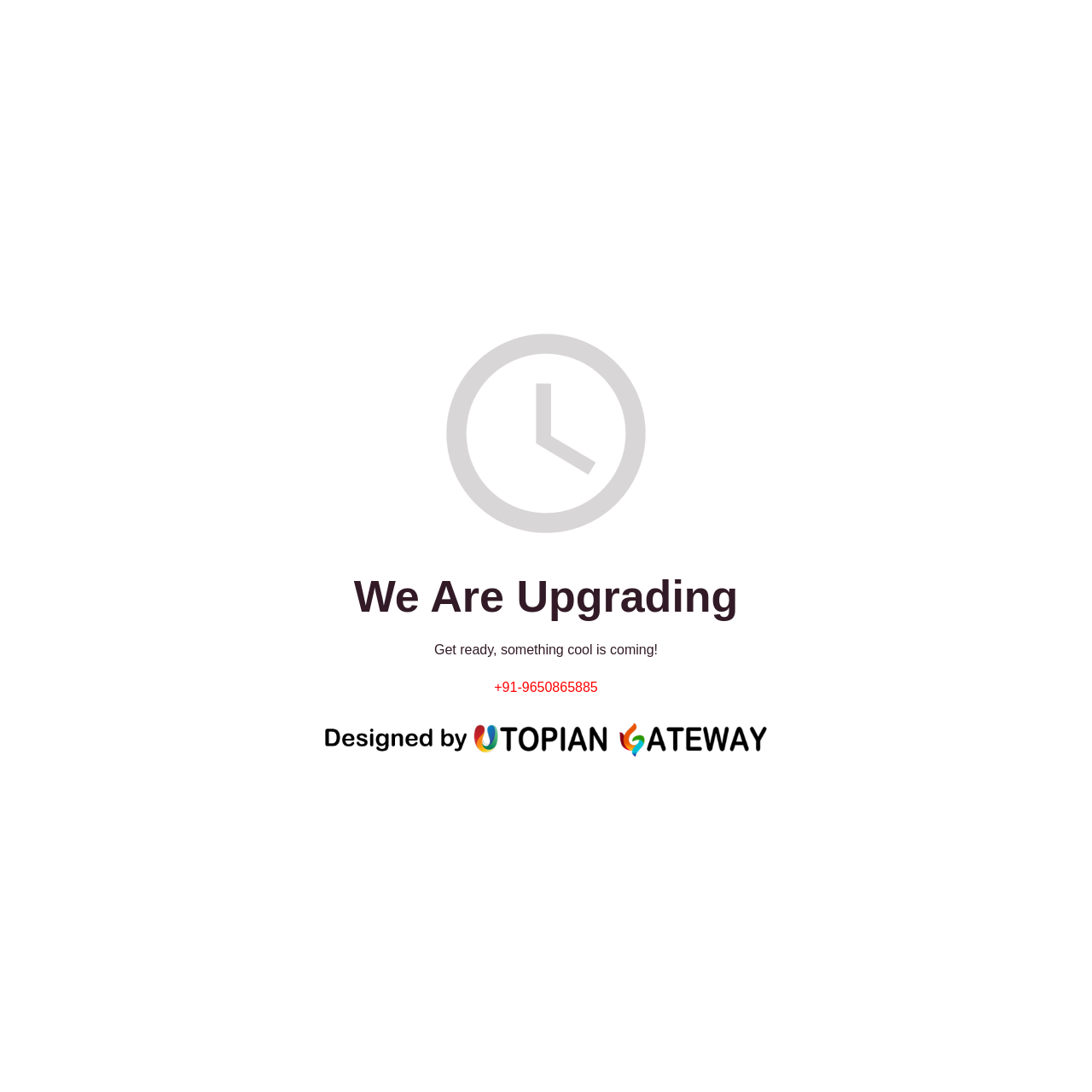Locate the primary heading on the webpage and return its text.

We Are Upgrading